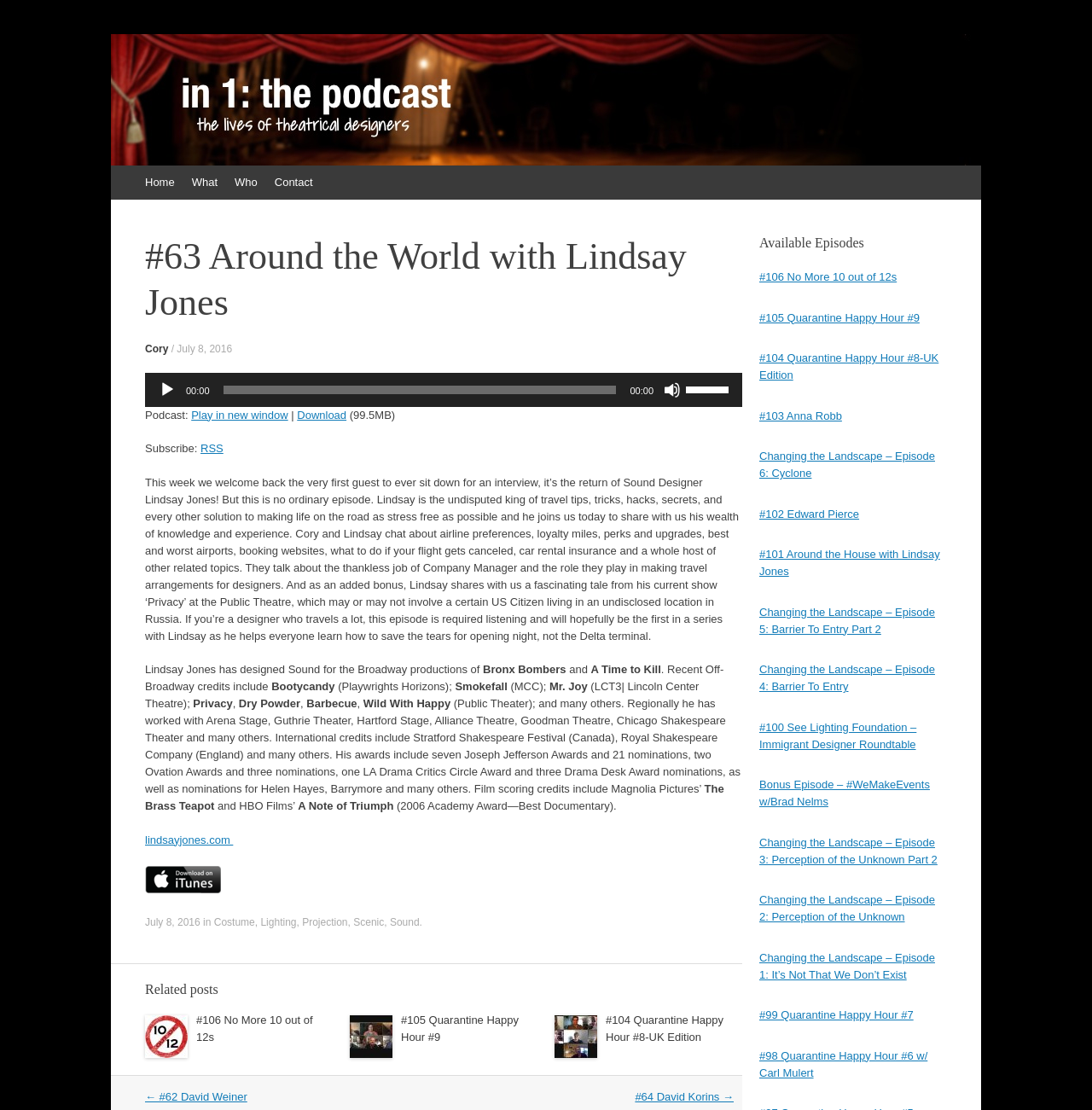What is the name of the podcast?
Based on the image, give a concise answer in the form of a single word or short phrase.

in 1: the podcast